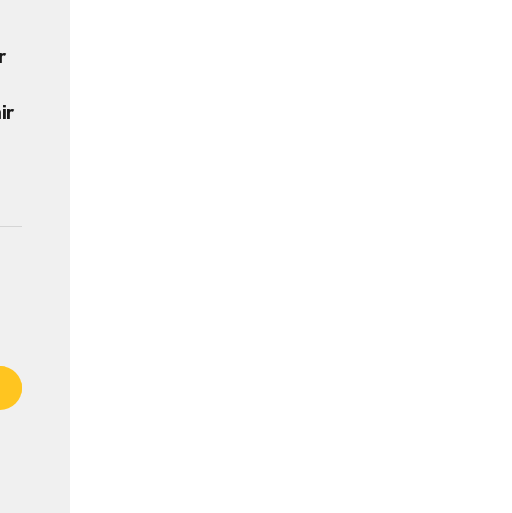What is the material used for hand-wrapping on the arm rest?
Based on the visual, give a brief answer using one word or a short phrase.

Leather